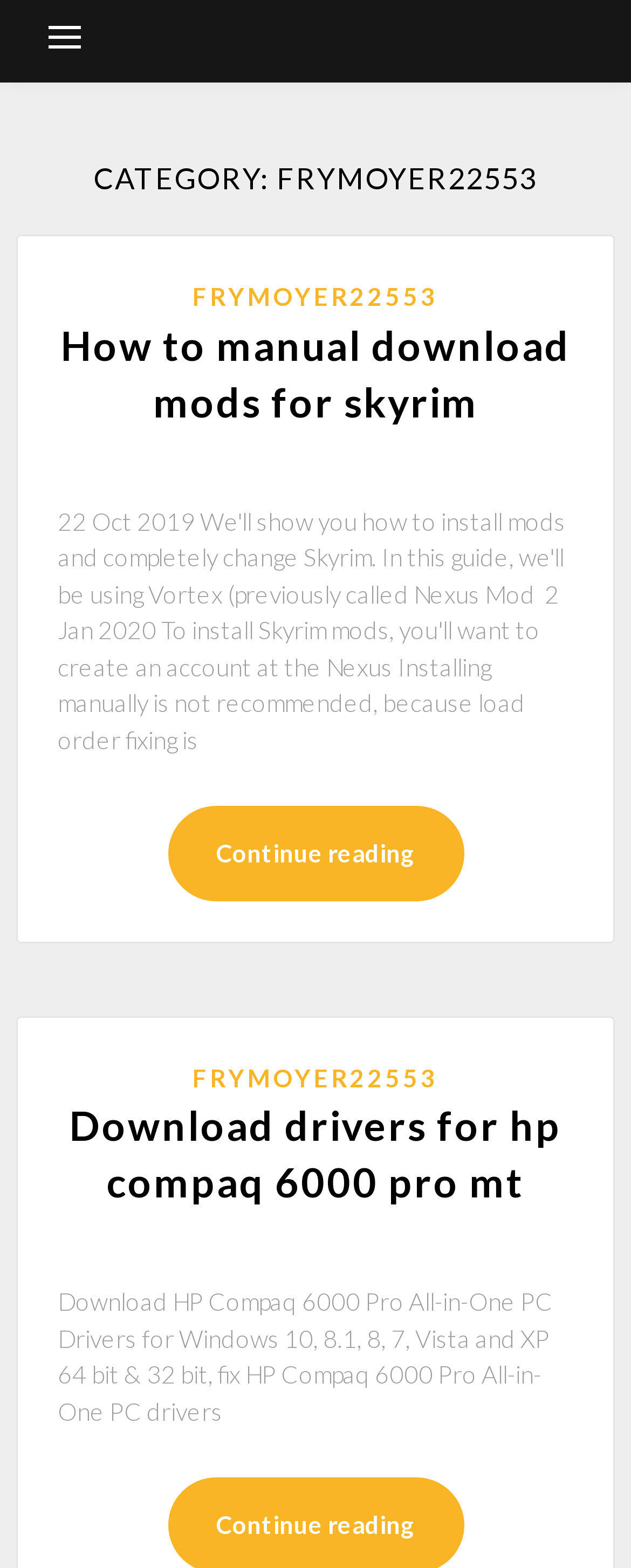Provide your answer in one word or a succinct phrase for the question: 
How many articles are on the webpage?

1